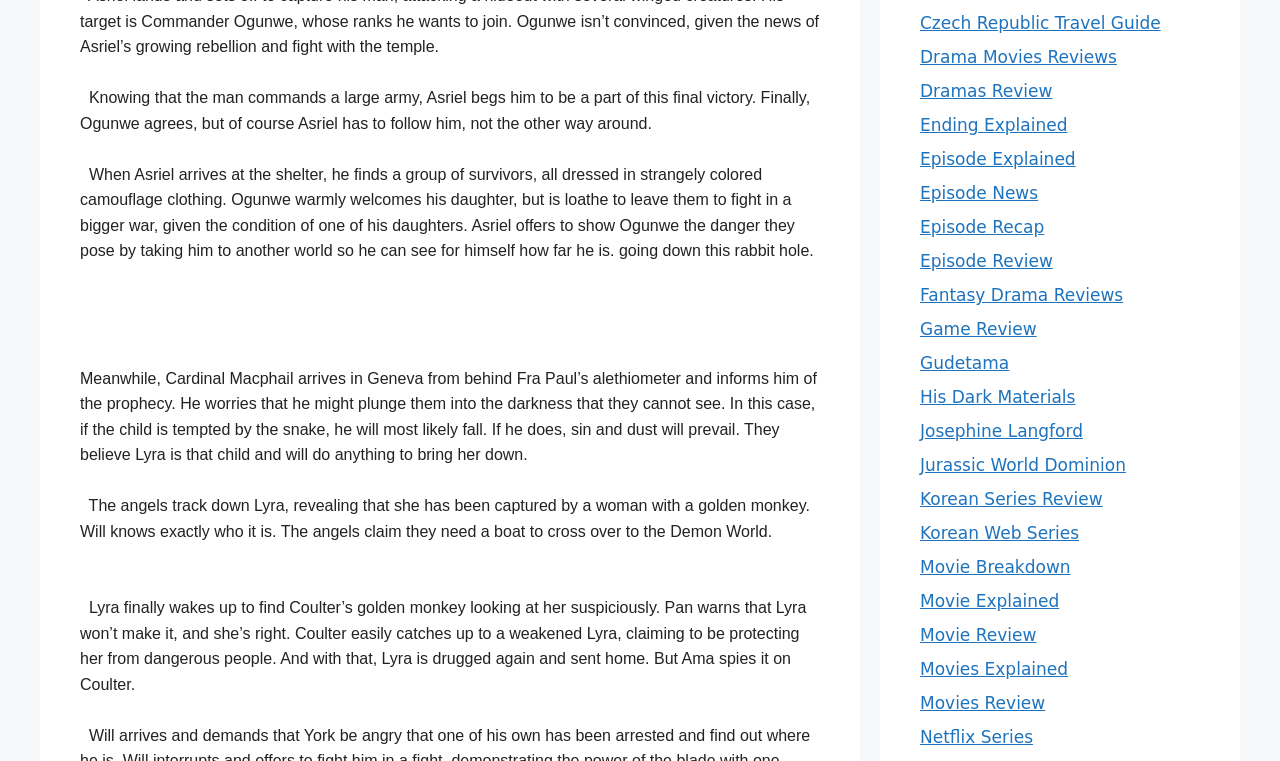What is the purpose of the links on the page?
Please provide a comprehensive answer to the question based on the webpage screenshot.

The links on the page appear to be related to reviews and guides for various TV shows and movies, including His Dark Materials. They may be intended to provide additional information or resources for readers who are interested in the series.